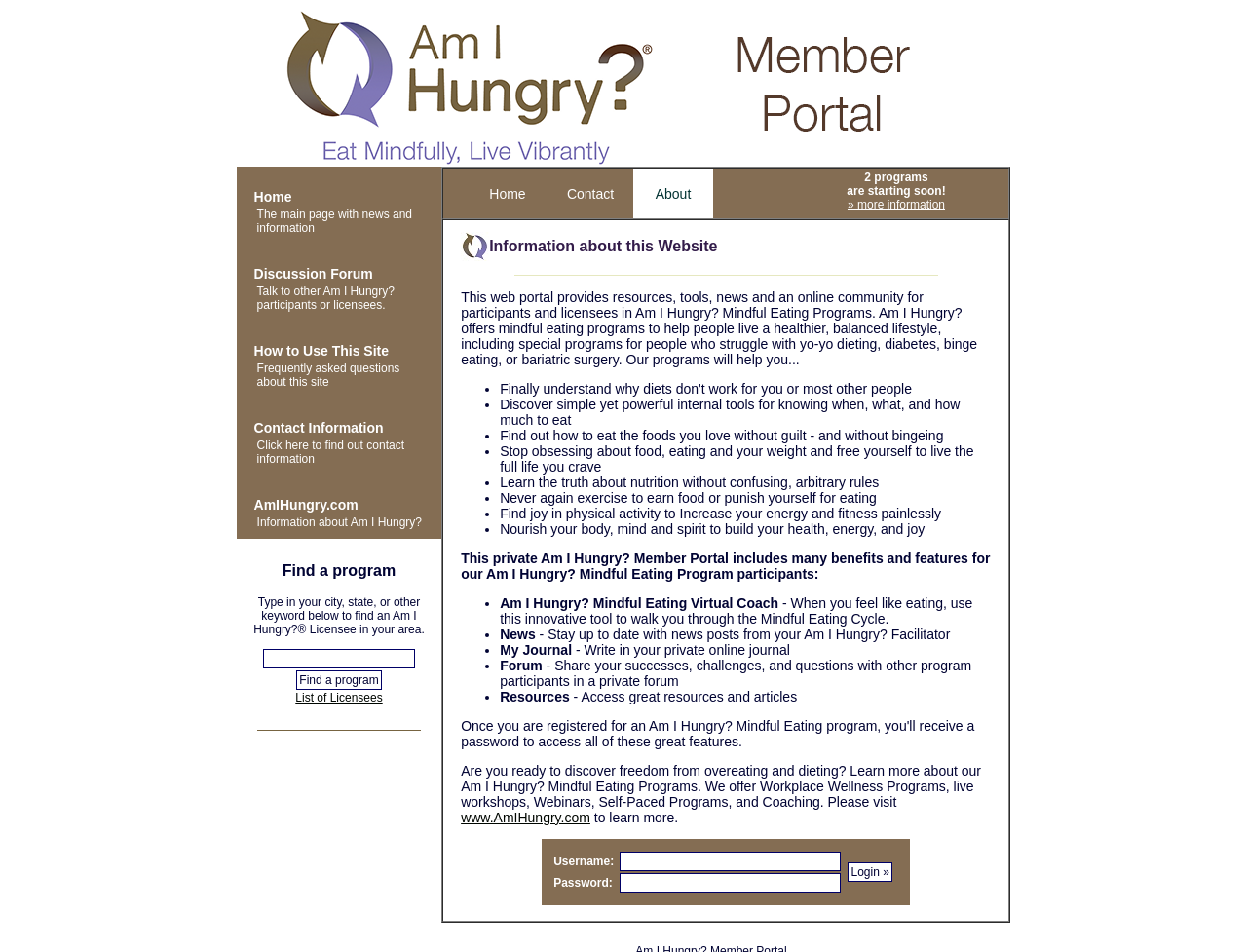Provide a comprehensive caption for the webpage.

The webpage is the Am I Hungry? Member Portal, which appears to be a hub for members to access various resources and information. At the top of the page, there is a logo image, taking up about 60% of the width and 17% of the height of the page.

Below the logo, there is a layout table that spans the entire width of the page, divided into two main sections. The left section, which takes up about 40% of the width, contains a list of links and descriptions, including "Home", "Discussion Forum", "How to Use This Site", "Contact Information", and "AmIHungry.com". Each of these links has a brief description below it.

The right section, which takes up about 60% of the width, contains a table with a single row and two columns. The left column has a search box with a label "Find a program" and a button to submit the search. Below the search box, there is a link to a "List of Licensees". The right column appears to be empty.

Further down the page, there is another table that spans the entire width of the page, with a single row and two columns. The left column has a table with a single row and three columns, containing links to "Home", "Contact", and "About", as well as a brief description of two programs starting soon. The right column appears to be empty.

Overall, the webpage has a simple and organized layout, with clear headings and concise text. The use of tables and layout tables helps to structure the content and make it easy to navigate.